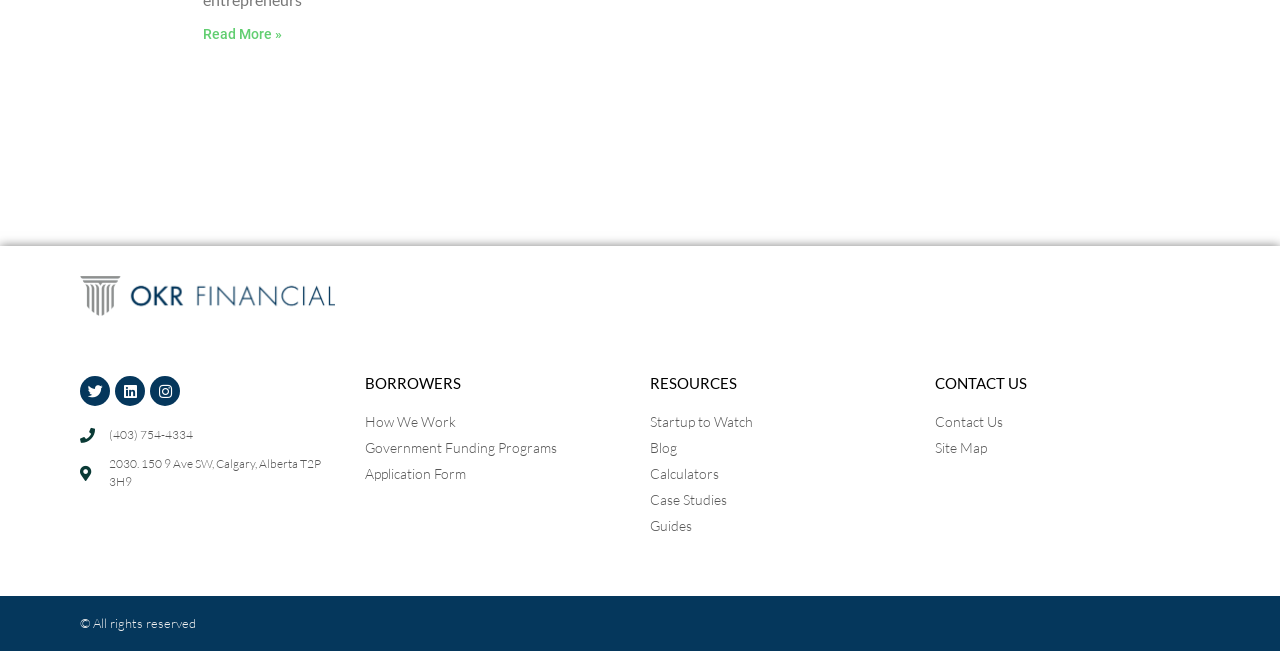Give a one-word or one-phrase response to the question: 
What is the copyright statement on the webpage?

All rights reserved